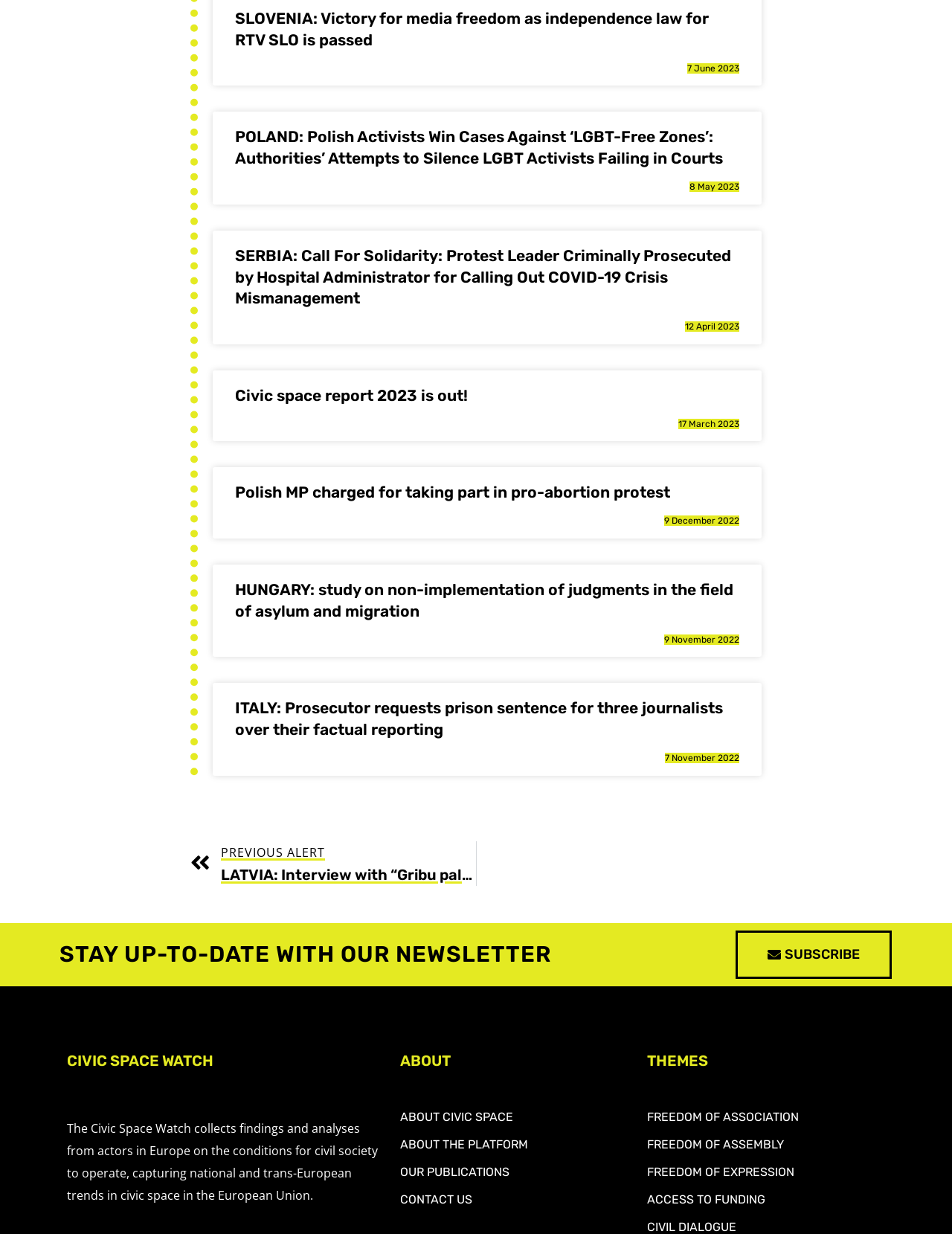Give a one-word or short-phrase answer to the following question: 
What is the date of the article about Slovenian media freedom?

7 June 2023